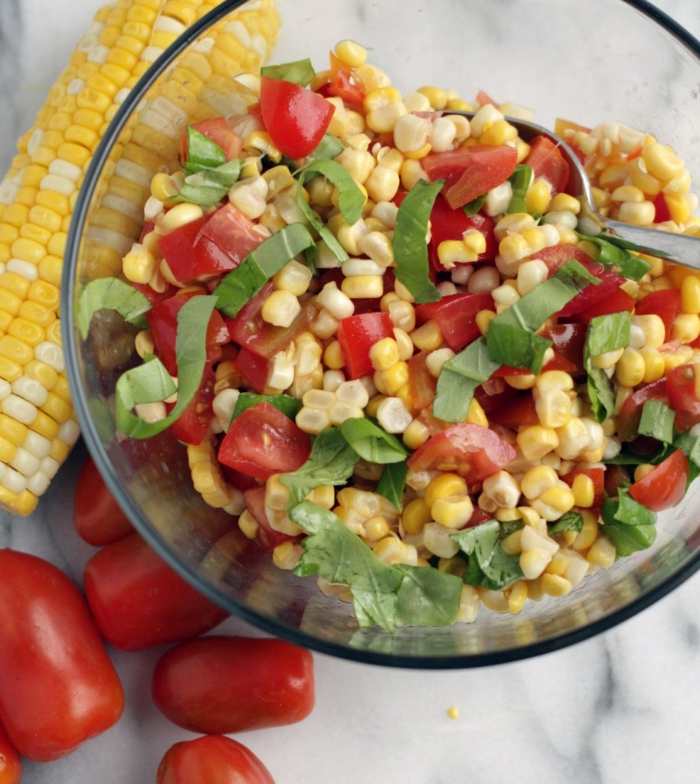Offer a detailed explanation of the image and its components.

This vibrant image showcases a fresh corn and tomato salad, bursting with color and flavor. The salad is composed of bright red tomatoes, succulent sweet corn, and fresh green basil leaves, all beautifully mixed in a glass bowl. The bowl’s transparency allows the vivid hues of the ingredients to shine through, emphasizing the freshness of summer produce. Surrounding the bowl are uncooked ears of corn, adding a rustic touch, while small plum tomatoes rest nearby, hinting at the salad's delightful ingredients. This dish is a perfect embodiment of seasonal cooking, inviting you to enjoy healthy, light meals that celebrate the abundance of vegetables available in summer. The accompanying caption suggests a recipe that not only tantalizes the taste buds but also incorporates the wholesome goodness of garden-fresh ingredients.